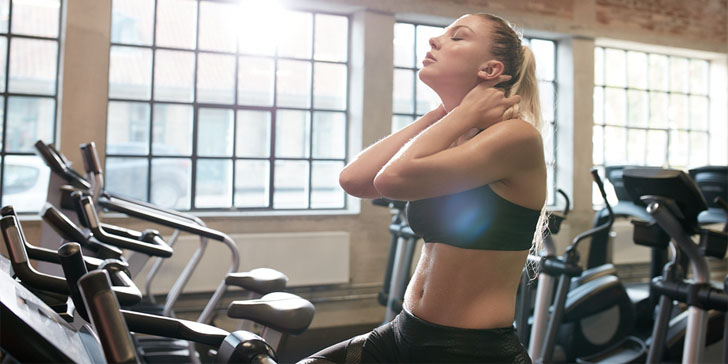Using the details from the image, please elaborate on the following question: What is the purpose of the large windows in the gym?

The large windows in the gym allow natural light to pour in, creating a bright and invigorating atmosphere that enhances the sense of energy and activity, making the environment more conducive to a good workout.